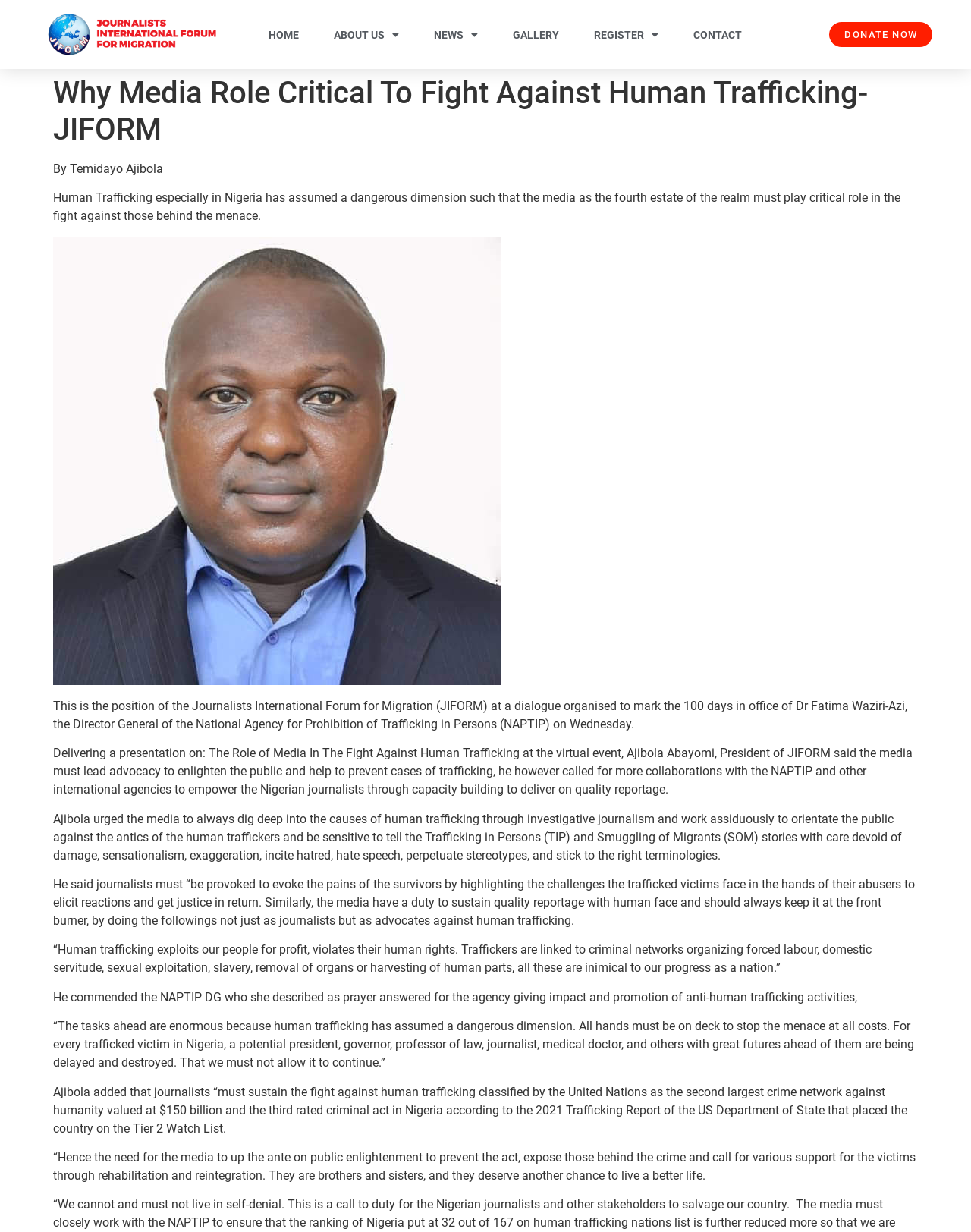Please provide the bounding box coordinates in the format (top-left x, top-left y, bottom-right x, bottom-right y). Remember, all values are floating point numbers between 0 and 1. What is the bounding box coordinate of the region described as: GALLERY

[0.513, 0.018, 0.592, 0.038]